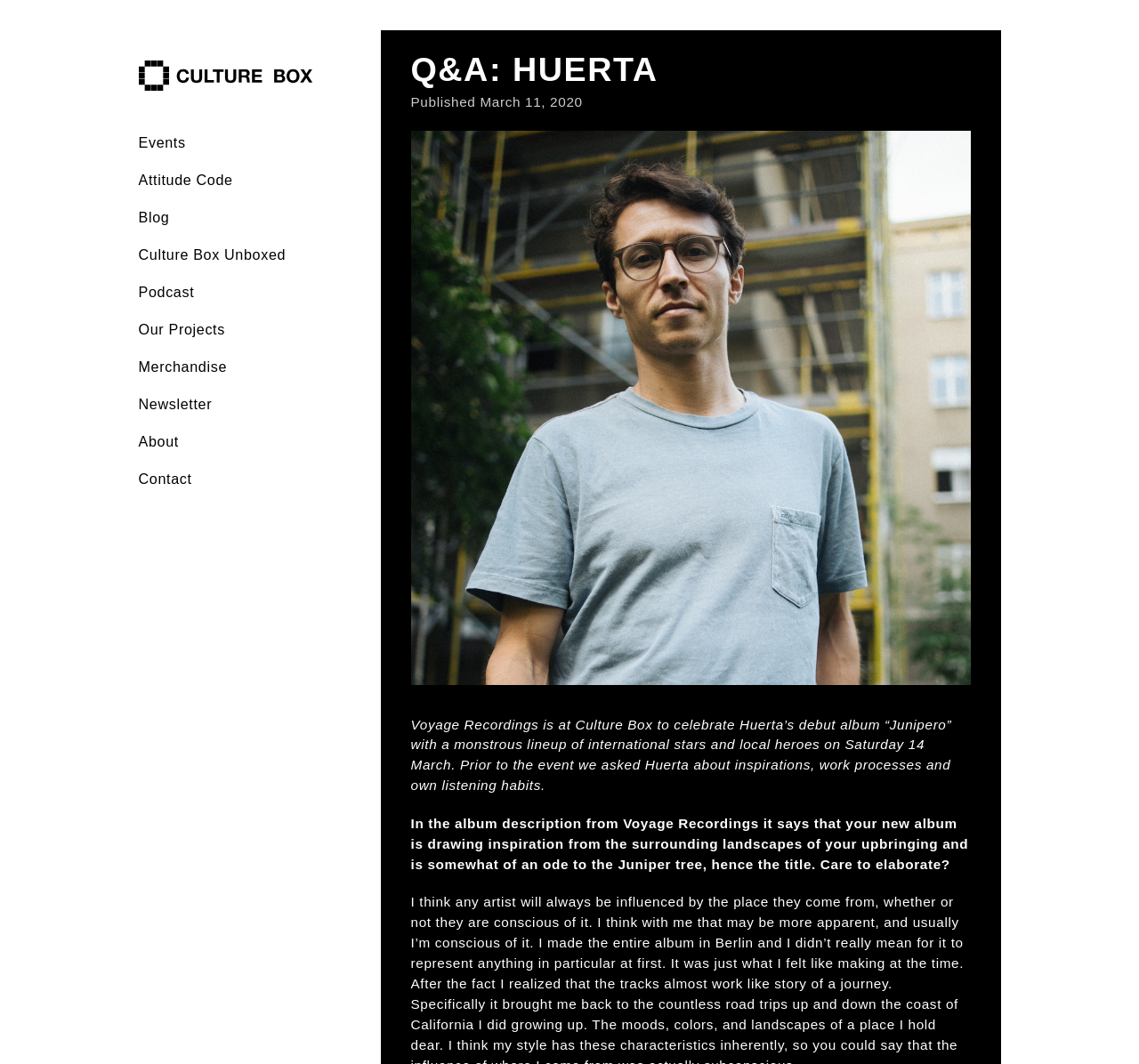Find the bounding box coordinates of the element to click in order to complete this instruction: "Read more from this author". The bounding box coordinates must be four float numbers between 0 and 1, denoted as [left, top, right, bottom].

None